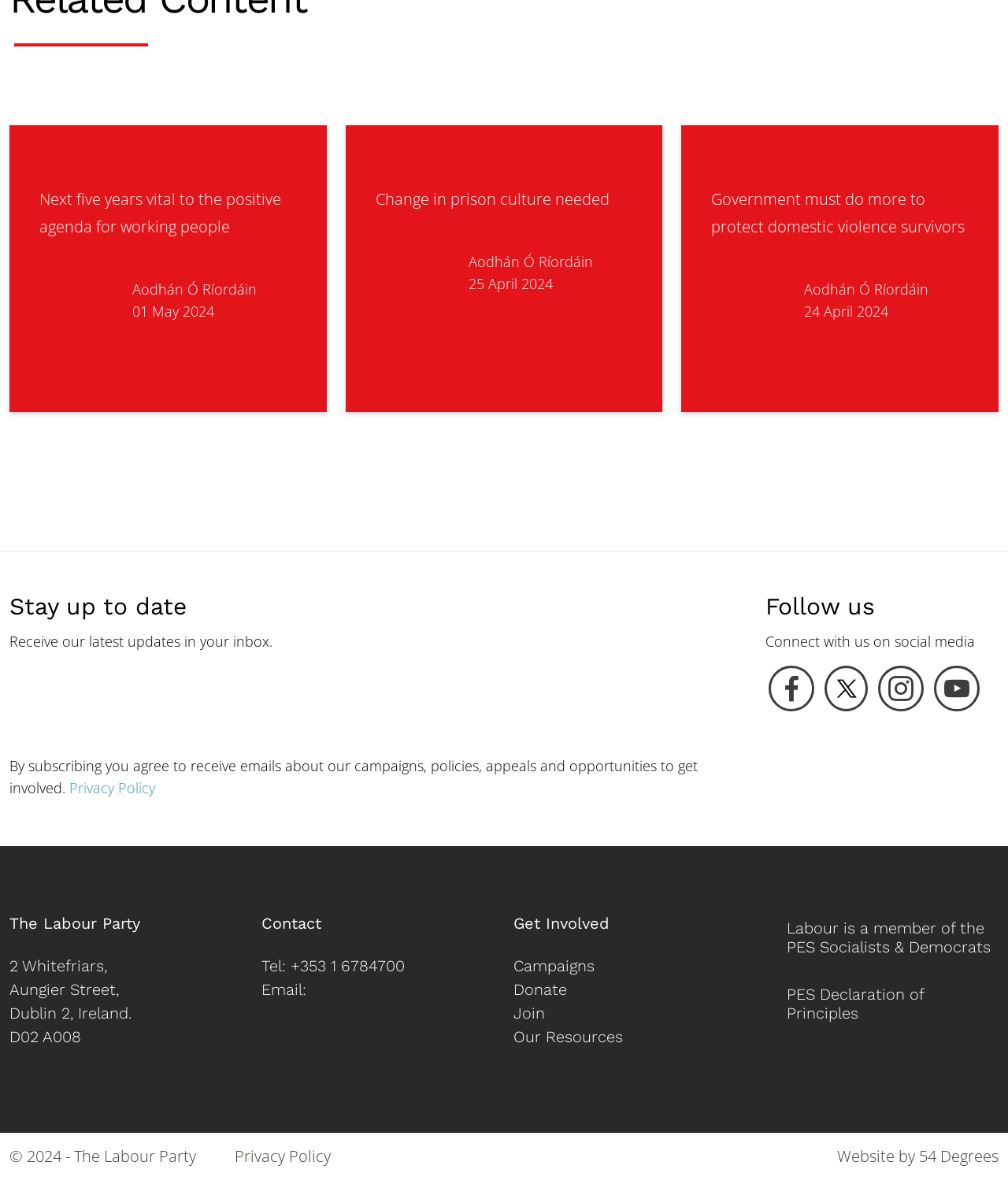Reply to the question below using a single word or brief phrase:
How many articles are listed on the webpage?

5